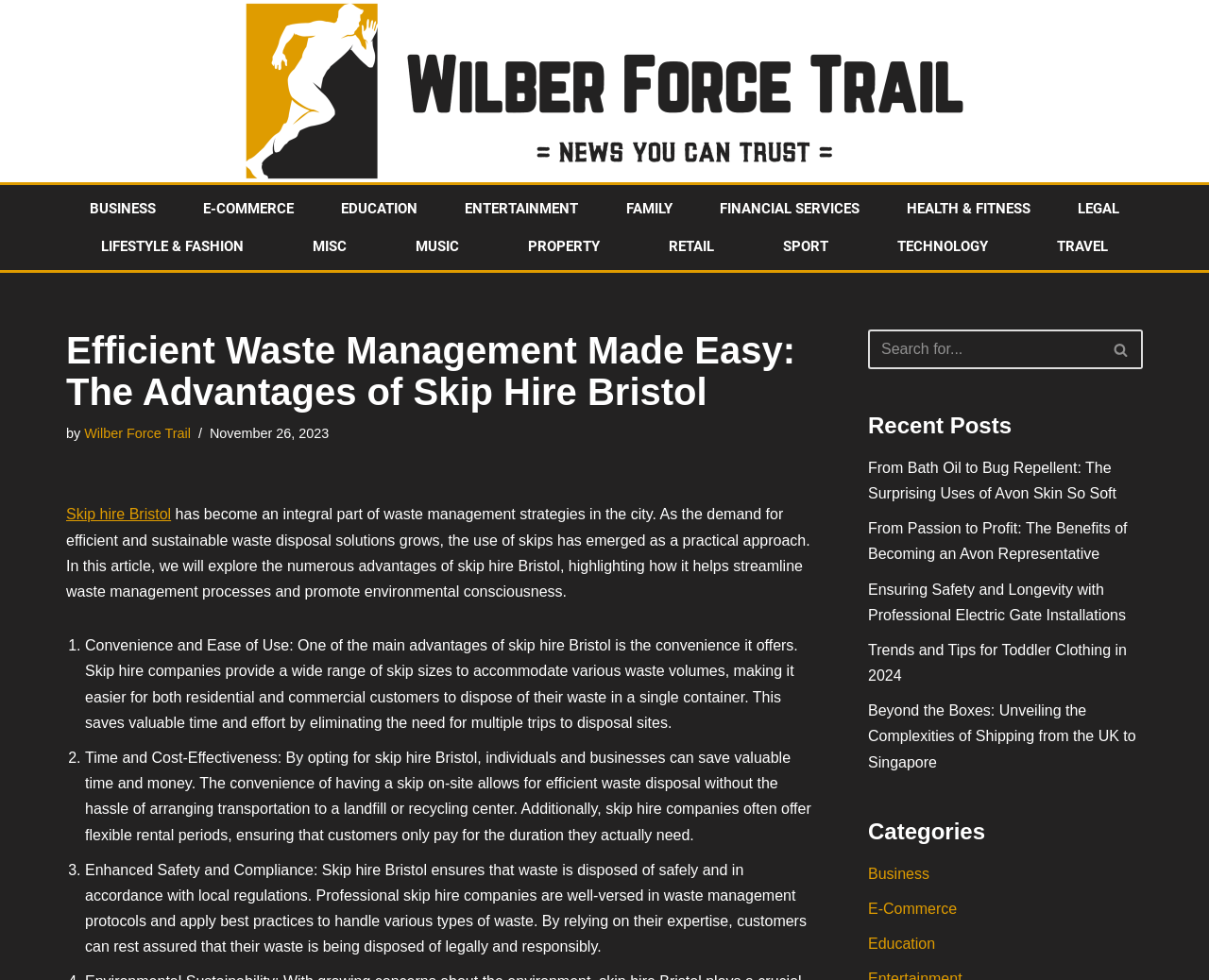Find and provide the bounding box coordinates for the UI element described here: "Business". The coordinates should be given as four float numbers between 0 and 1: [left, top, right, bottom].

[0.055, 0.194, 0.149, 0.232]